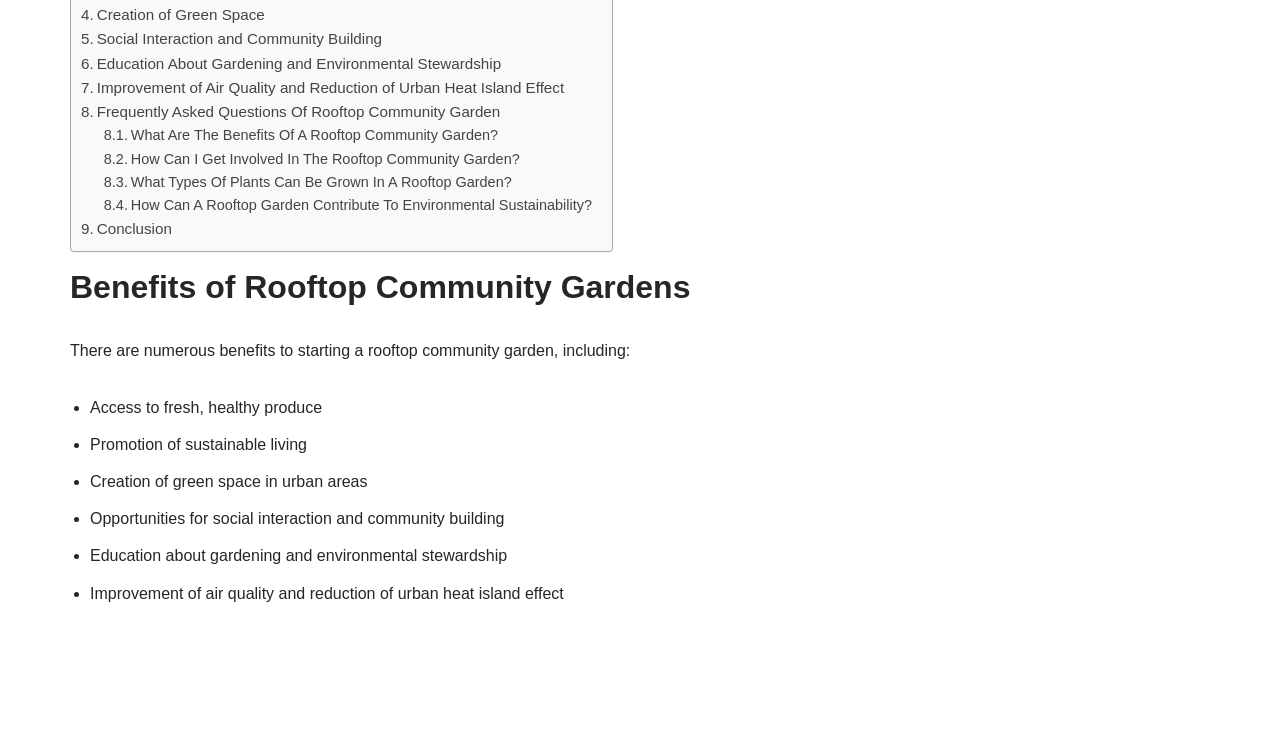Identify the bounding box coordinates necessary to click and complete the given instruction: "View 'Frequently Asked Questions Of Rooftop Community Garden'".

[0.063, 0.136, 0.391, 0.17]